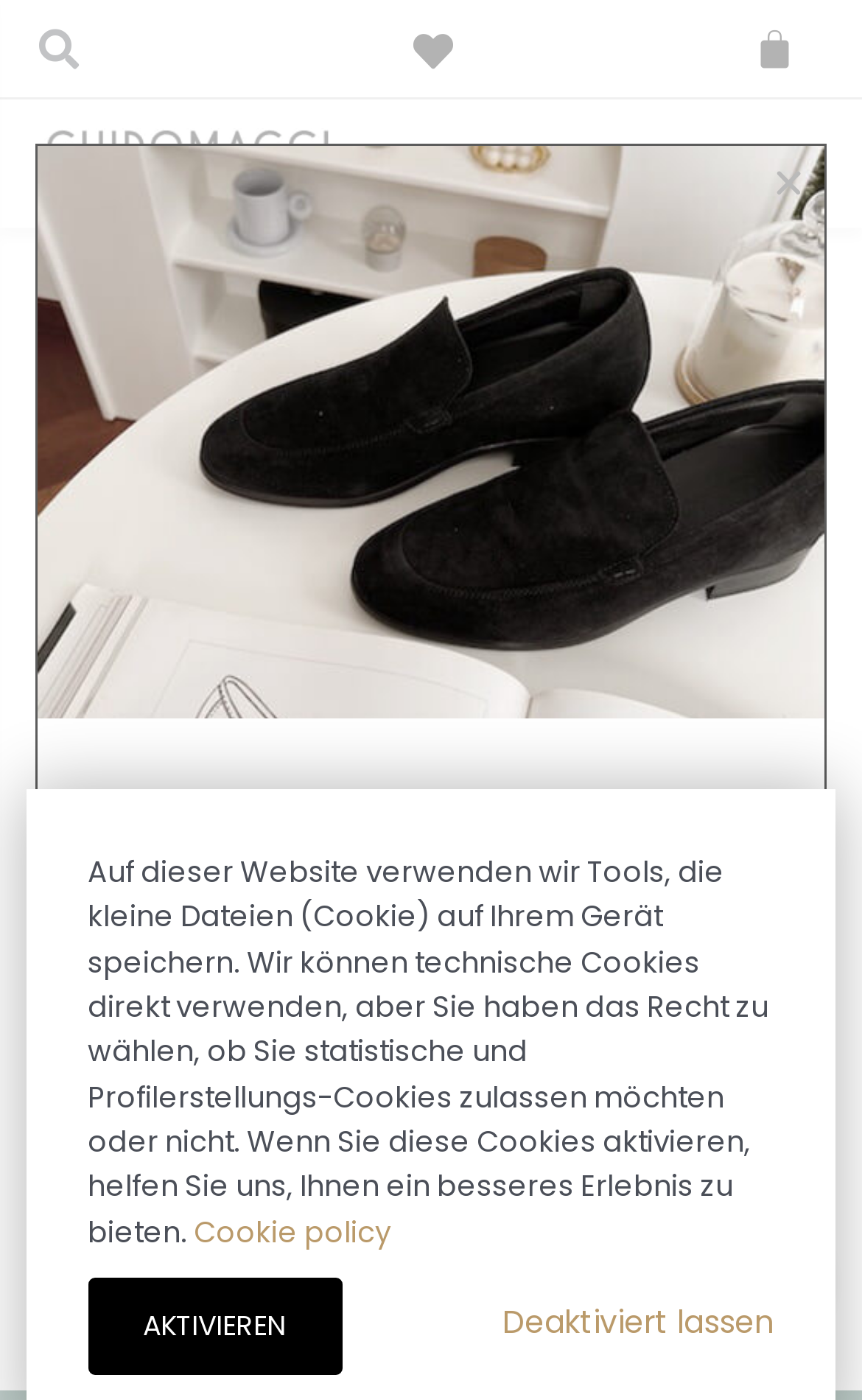Using the element description provided, determine the bounding box coordinates in the format (top-left x, top-left y, bottom-right x, bottom-right y). Ensure that all values are floating point numbers between 0 and 1. Element description: alt="guidomaggi Schuhe mit Absatz Schweiz"

[0.051, 0.092, 0.385, 0.141]